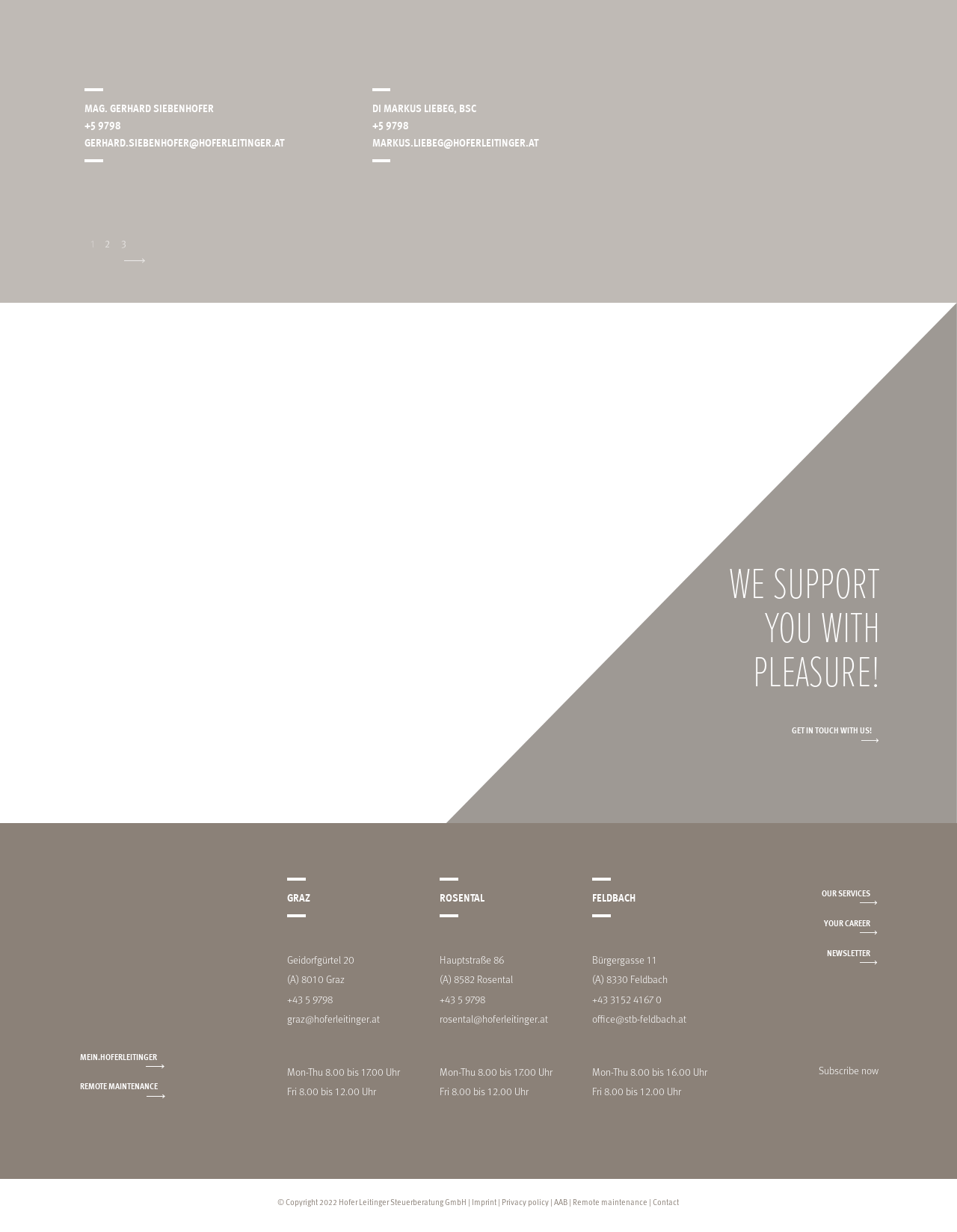What is the name of the person with phone number +43 5 9798?
Using the image, provide a concise answer in one word or a short phrase.

Gerhard Siebenhofer